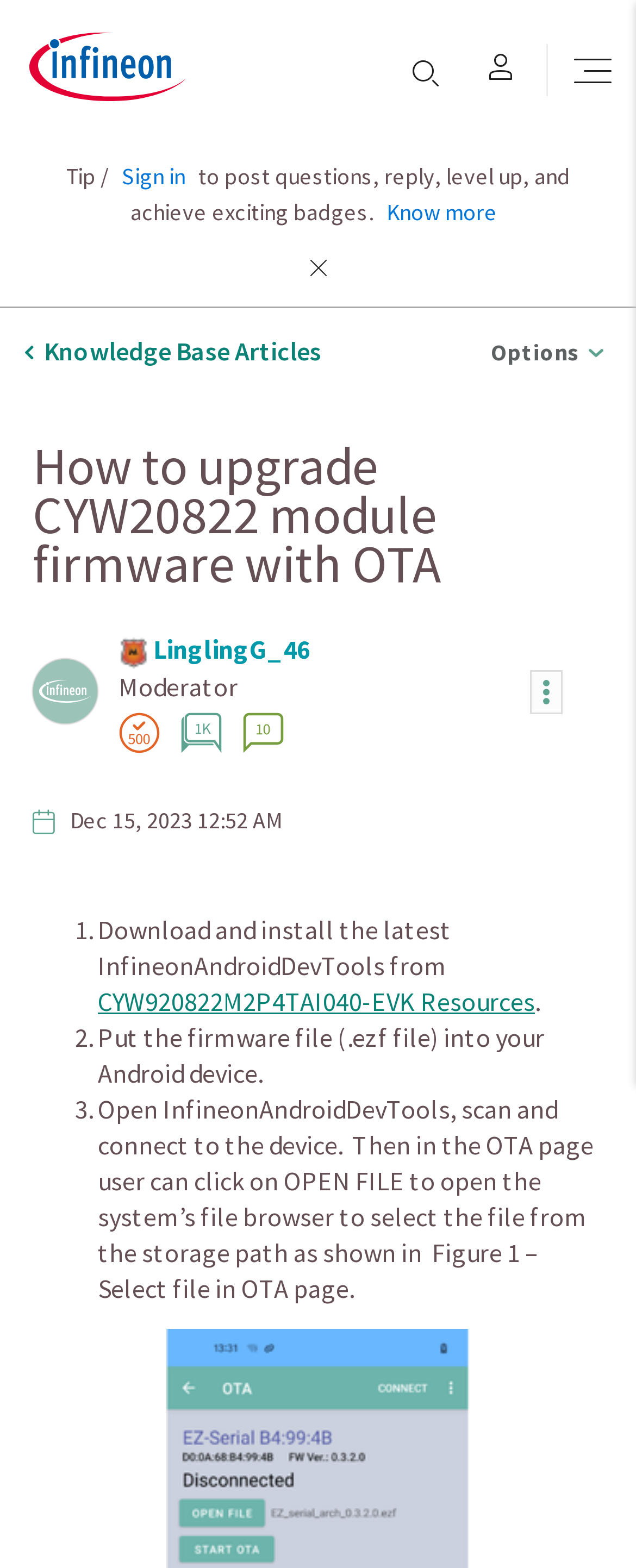Please identify the bounding box coordinates of the clickable area that will fulfill the following instruction: "Sign in to the forum". The coordinates should be in the format of four float numbers between 0 and 1, i.e., [left, top, right, bottom].

[0.191, 0.103, 0.291, 0.122]